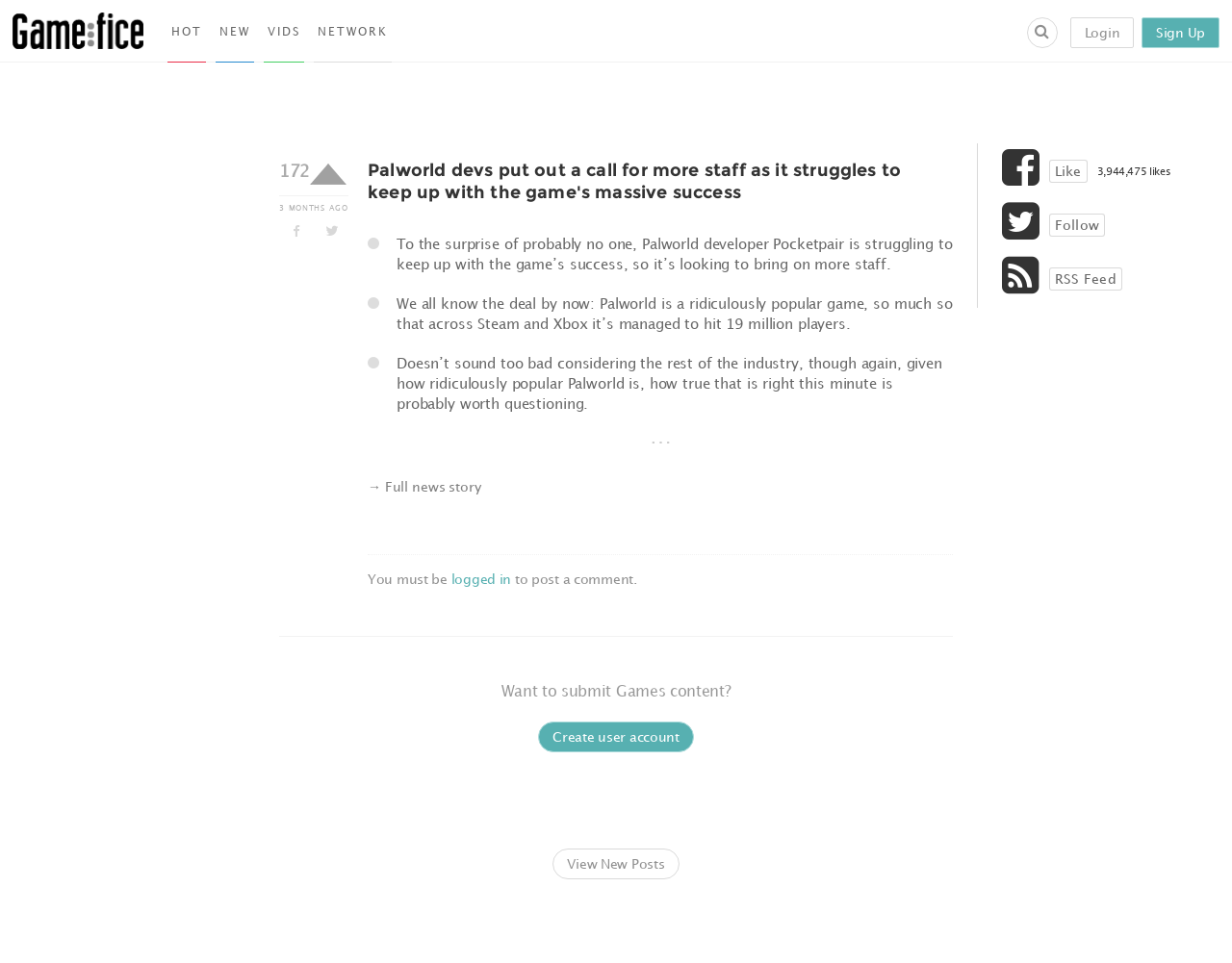Refer to the screenshot and give an in-depth answer to this question: What is the purpose of the 'Create user account' link?

The 'Create user account' link is likely used to allow users to create a new account on the website, which would enable them to access certain features or functionality.